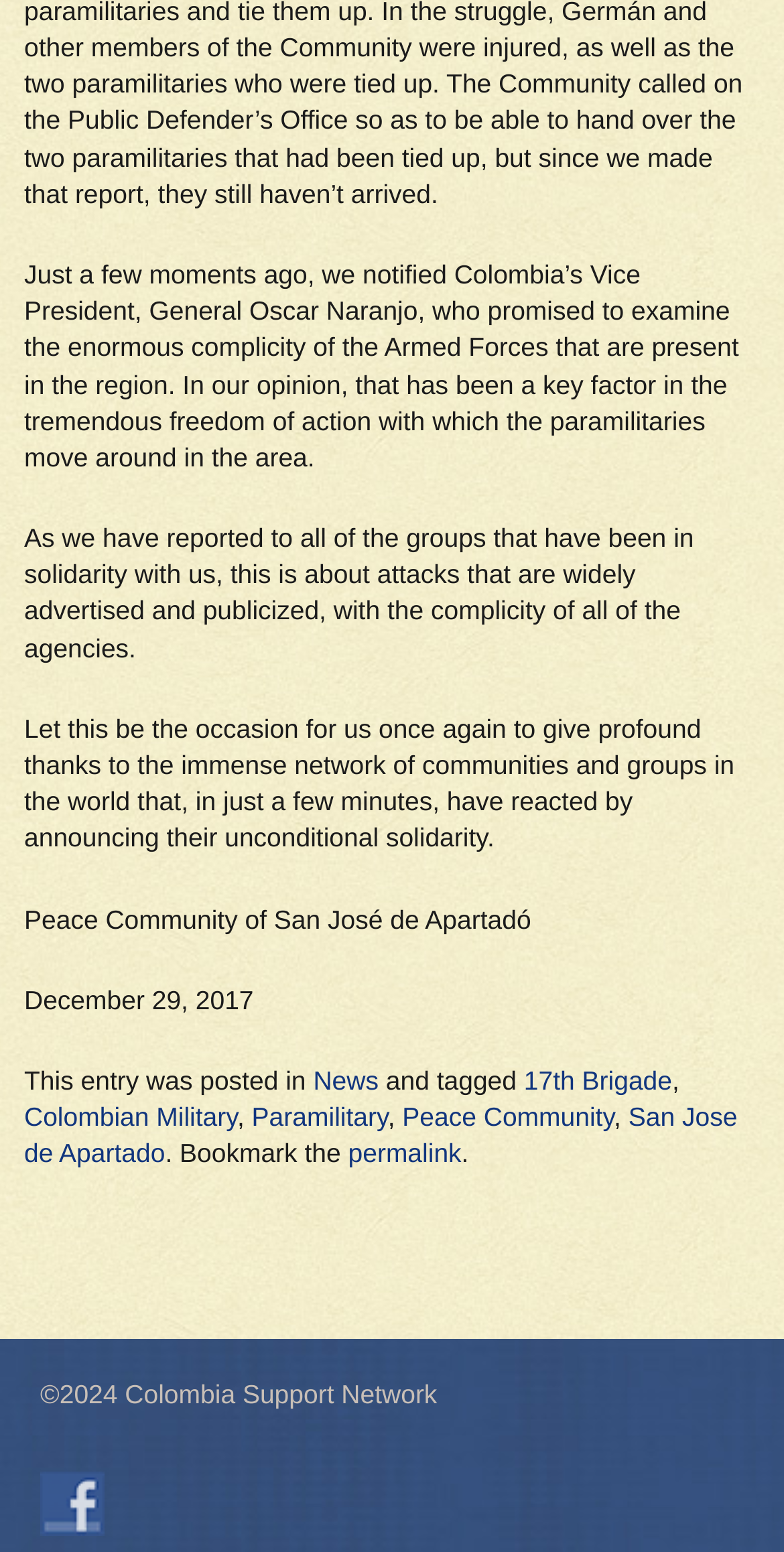What is the copyright year?
Provide a detailed and well-explained answer to the question.

I found the copyright year by looking at the StaticText element with the content '©2024 Colombia Support Network' which is located at the coordinates [0.051, 0.888, 0.558, 0.907].